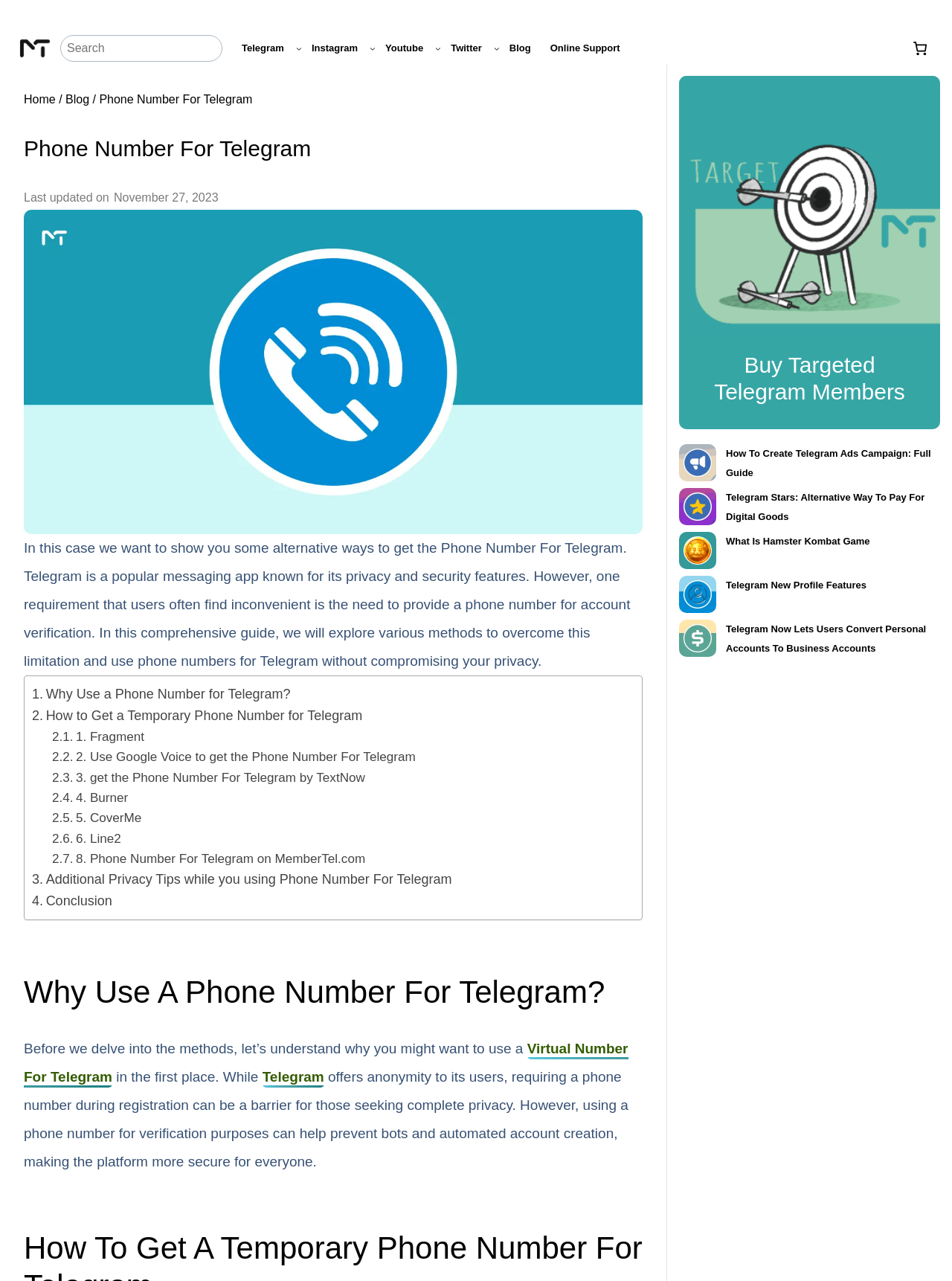Please specify the bounding box coordinates of the clickable region necessary for completing the following instruction: "Quick view Beyerdynamic DT 770 PRO Studio Headphone". The coordinates must consist of four float numbers between 0 and 1, i.e., [left, top, right, bottom].

None